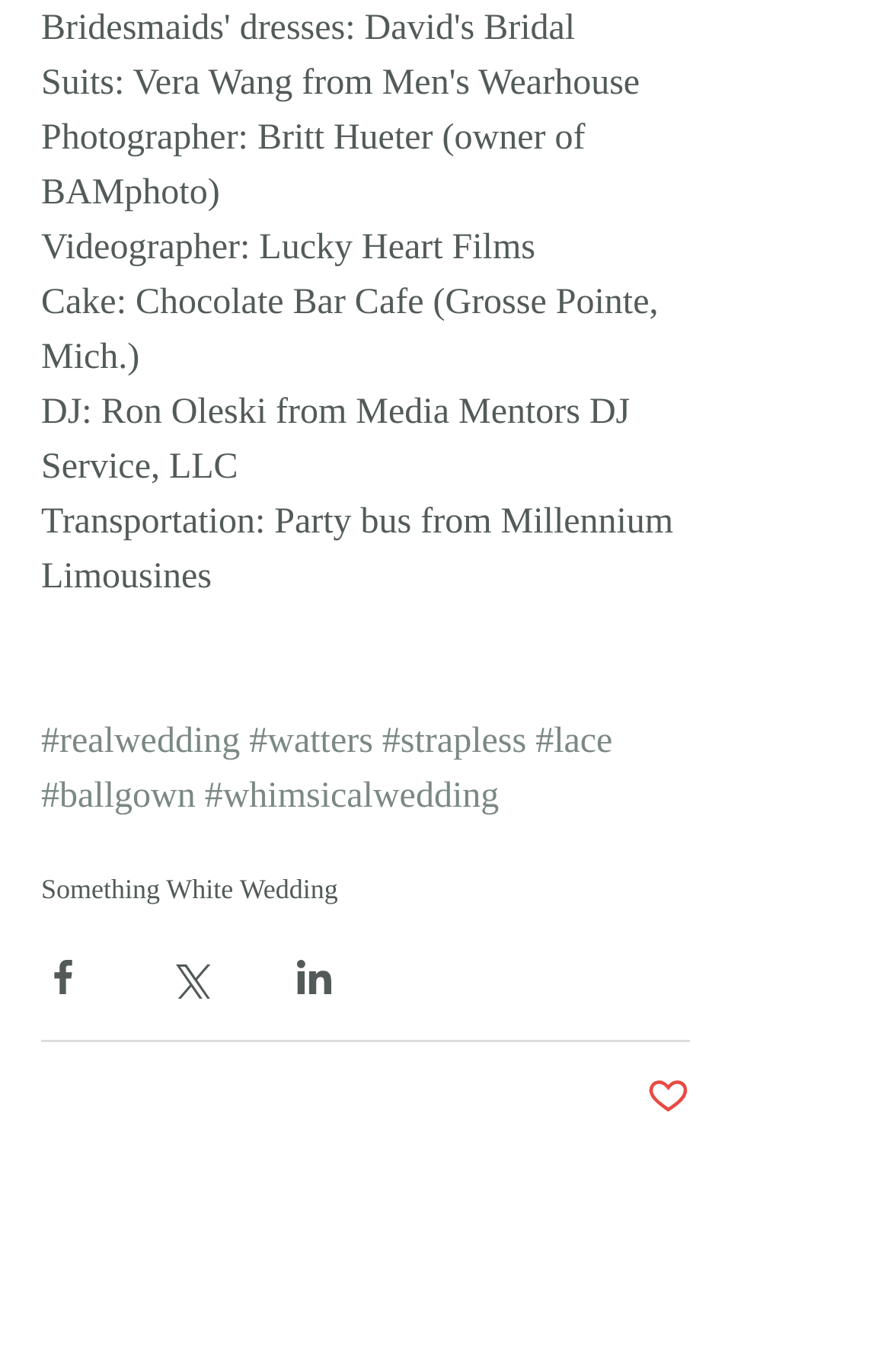What is the mode of transportation?
Based on the image, give a concise answer in the form of a single word or short phrase.

Party bus